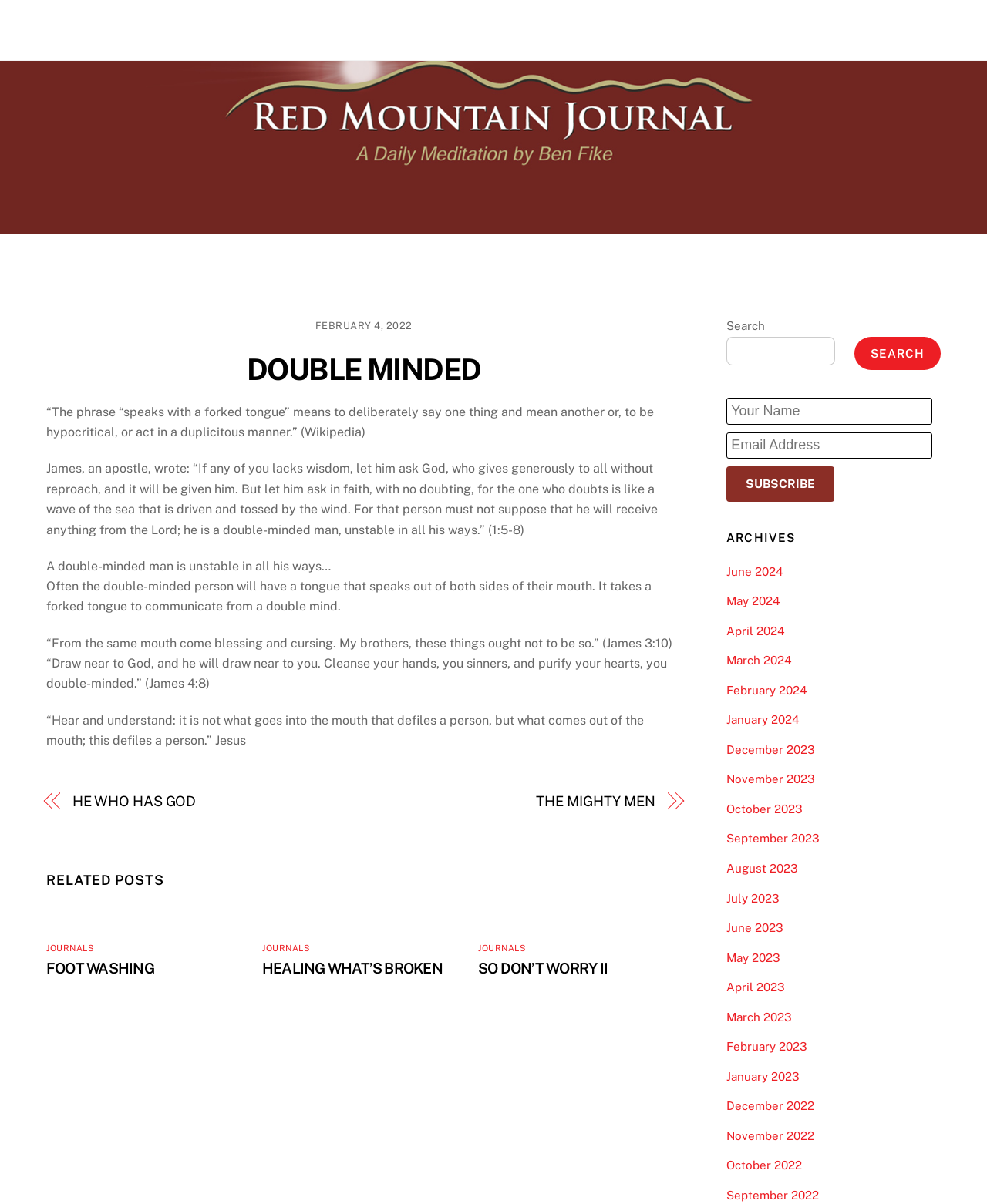Indicate the bounding box coordinates of the element that must be clicked to execute the instruction: "Subscribe to the newsletter". The coordinates should be given as four float numbers between 0 and 1, i.e., [left, top, right, bottom].

[0.736, 0.387, 0.845, 0.417]